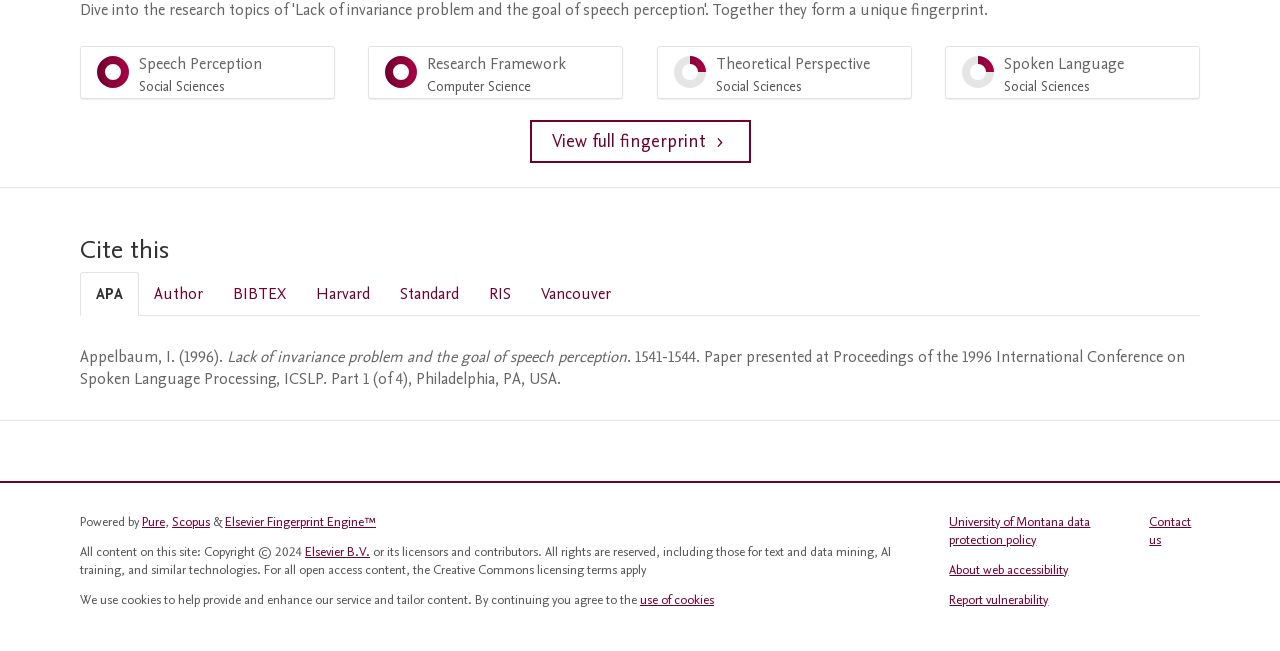Pinpoint the bounding box coordinates of the element you need to click to execute the following instruction: "Cite this in APA style". The bounding box should be represented by four float numbers between 0 and 1, in the format [left, top, right, bottom].

[0.062, 0.418, 0.109, 0.485]